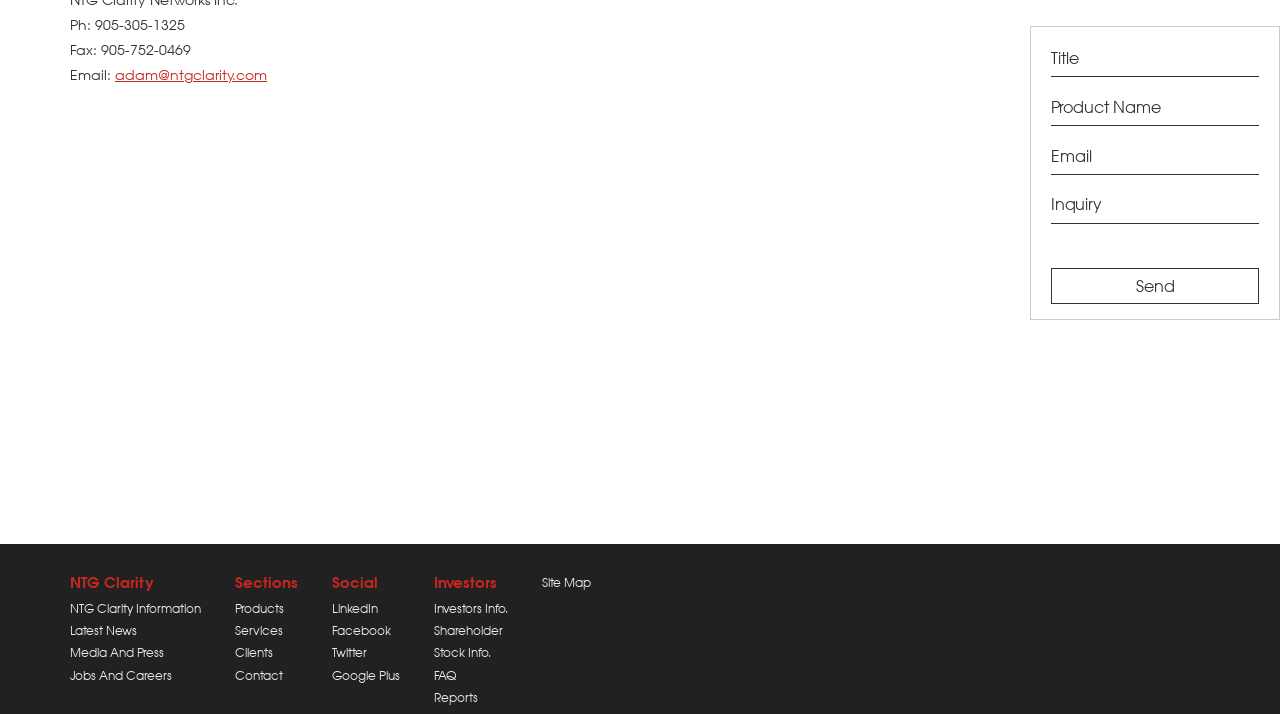What is the last link in the 'Investors' section?
Respond with a short answer, either a single word or a phrase, based on the image.

Reports